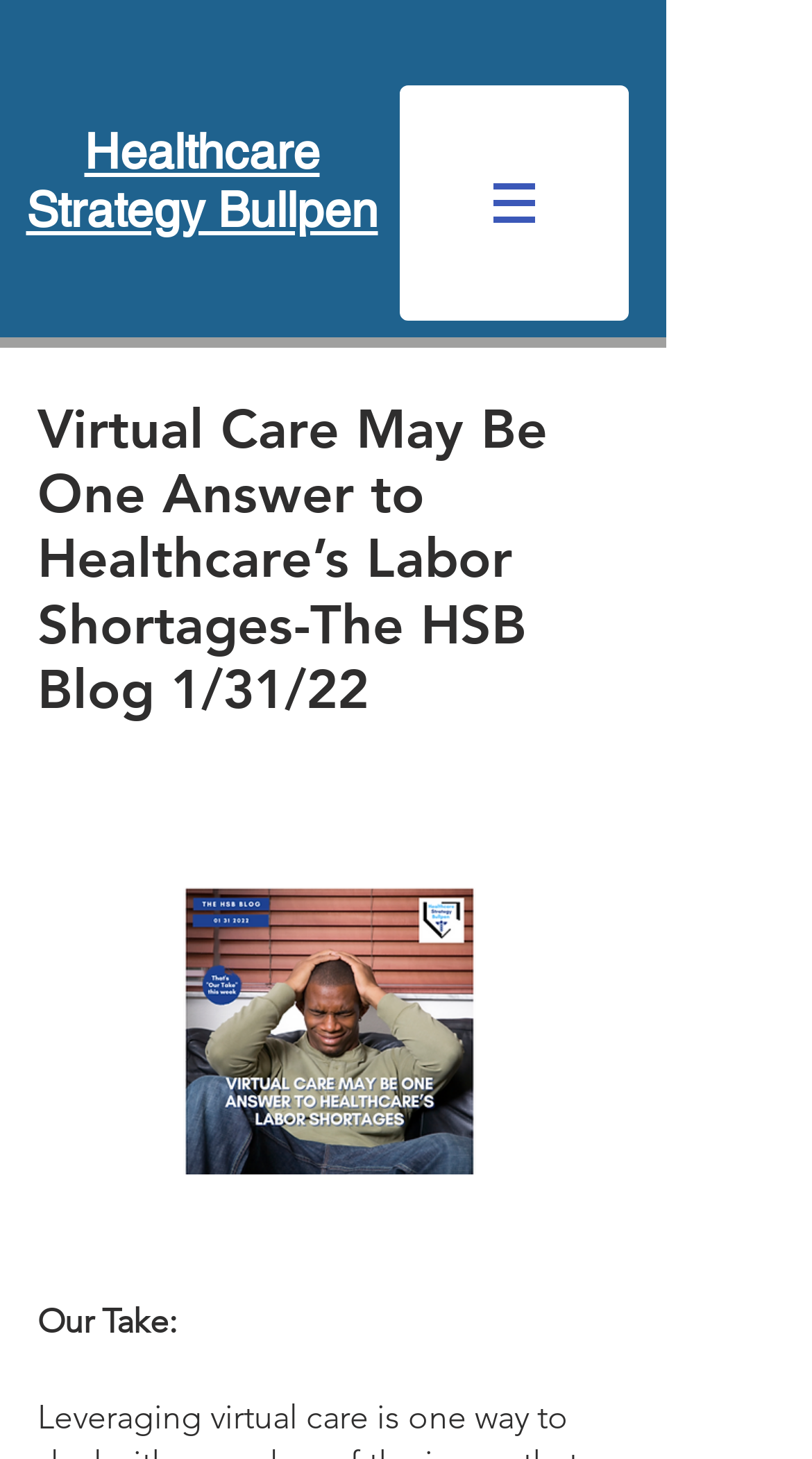What is the introductory phrase of the article?
Use the image to answer the question with a single word or phrase.

Our Take: